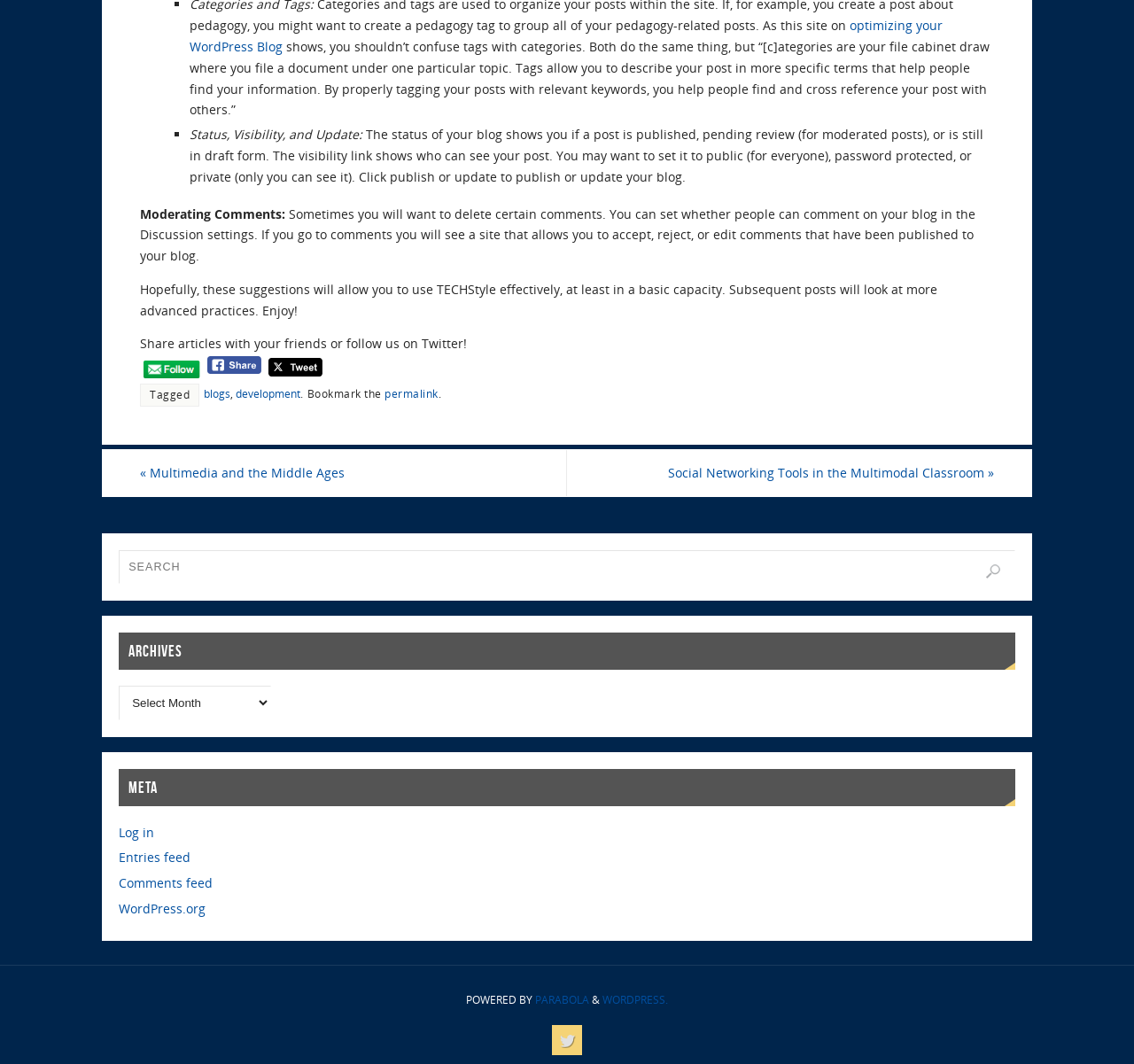Please specify the bounding box coordinates of the element that should be clicked to execute the given instruction: 'Log in to the website'. Ensure the coordinates are four float numbers between 0 and 1, expressed as [left, top, right, bottom].

[0.105, 0.774, 0.136, 0.79]